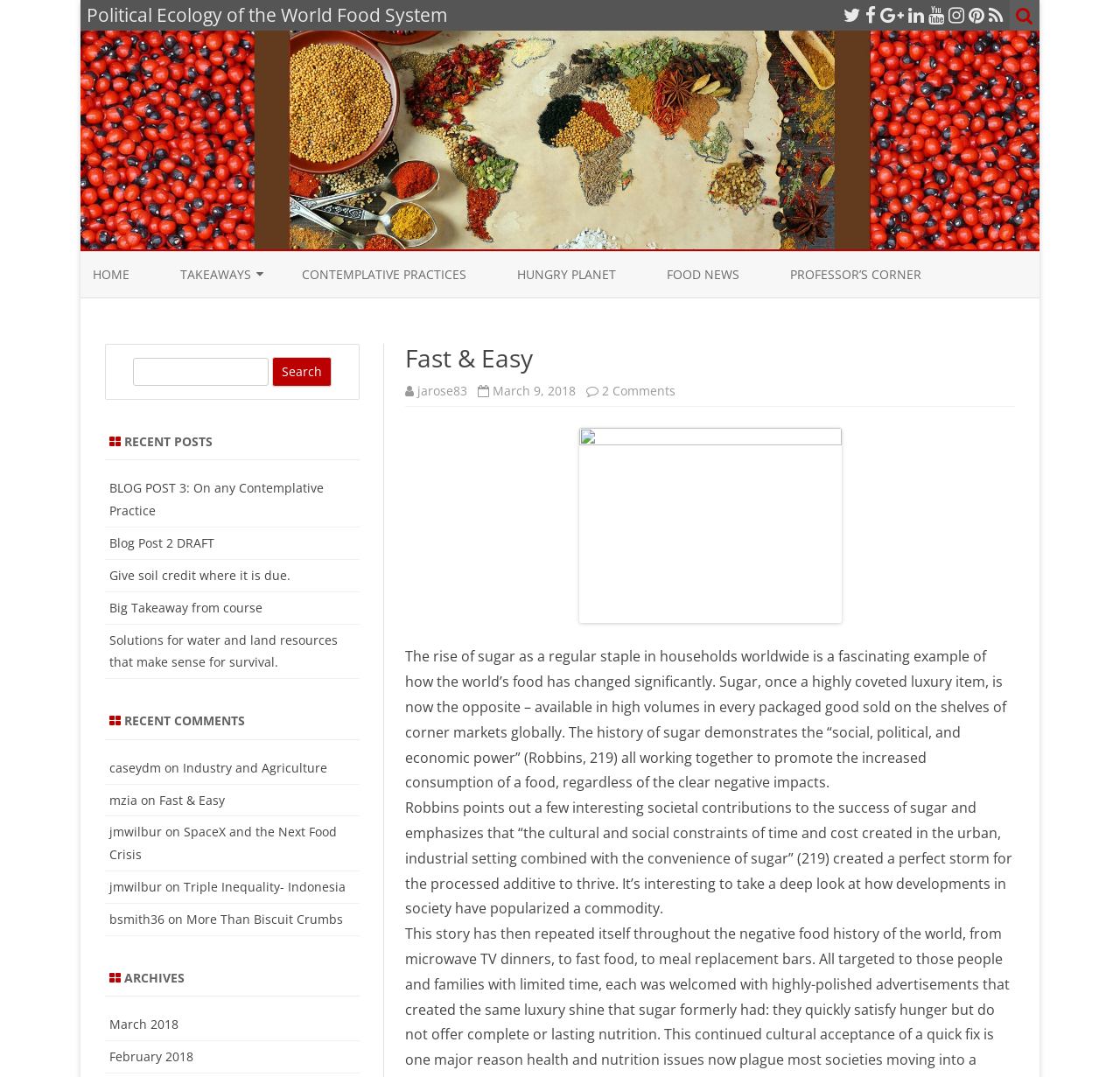Please identify the bounding box coordinates of the area that needs to be clicked to fulfill the following instruction: "Search for something."

[0.119, 0.332, 0.24, 0.358]